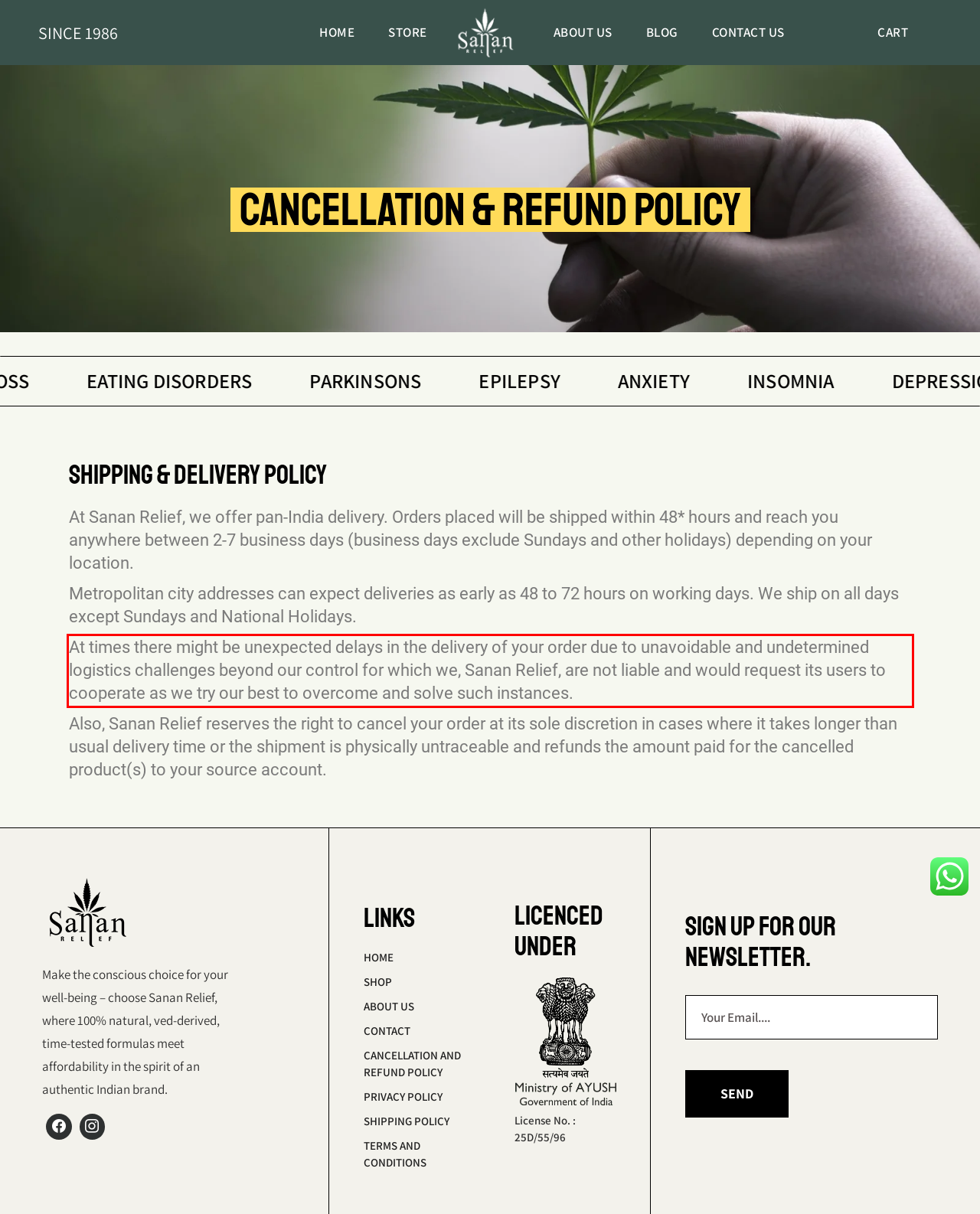Given a screenshot of a webpage, locate the red bounding box and extract the text it encloses.

At times there might be unexpected delays in the delivery of your order due to unavoidable and undetermined logistics challenges beyond our control for which we, Sanan Relief, are not liable and would request its users to cooperate as we try our best to overcome and solve such instances.